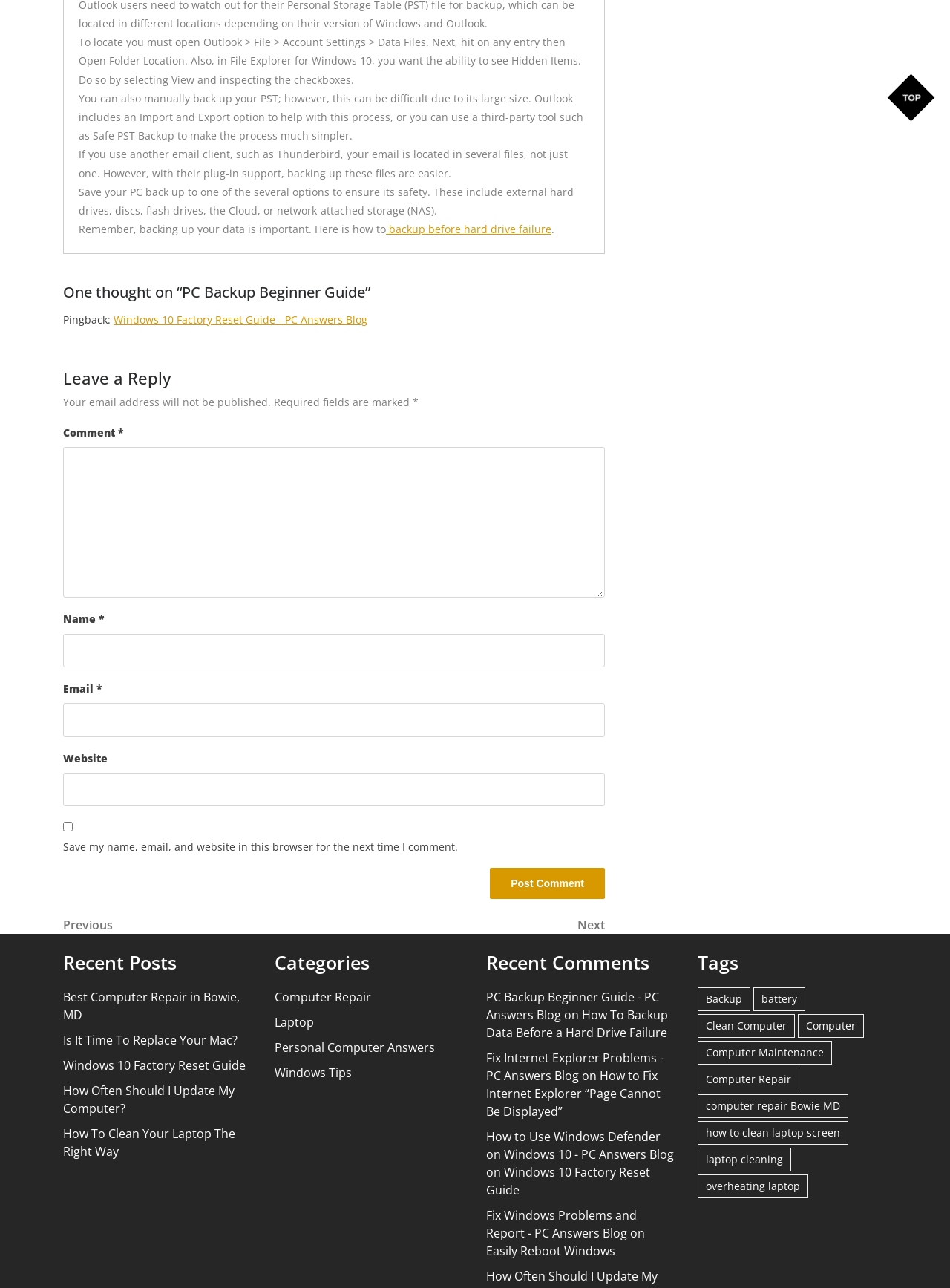Please locate the clickable area by providing the bounding box coordinates to follow this instruction: "Click on the 'Windows 10 Factory Reset Guide' link".

[0.12, 0.242, 0.387, 0.253]